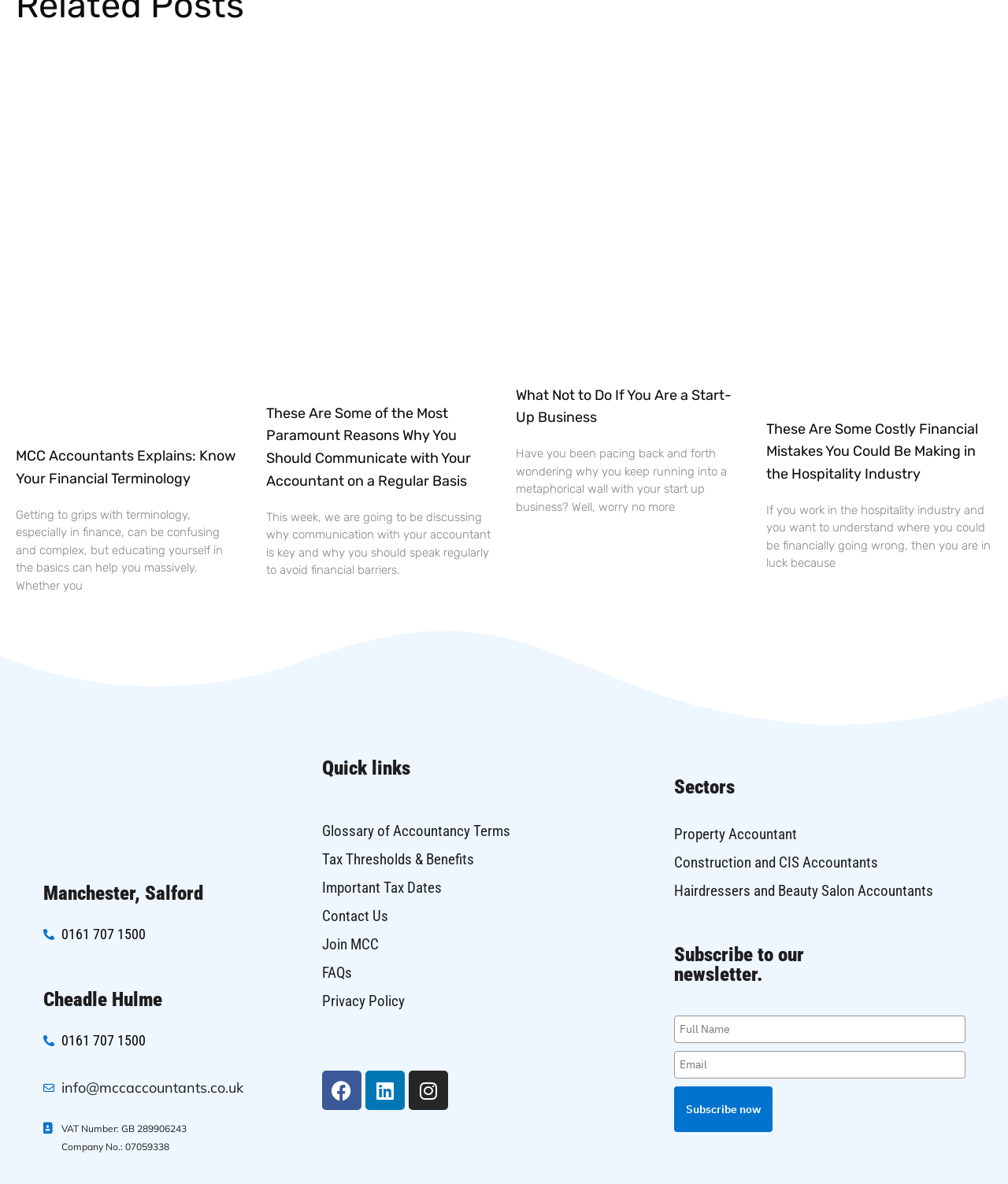Could you specify the bounding box coordinates for the clickable section to complete the following instruction: "Read the article about MCC Accountants Explains: Know Your Financial Terminology"?

[0.016, 0.376, 0.24, 0.414]